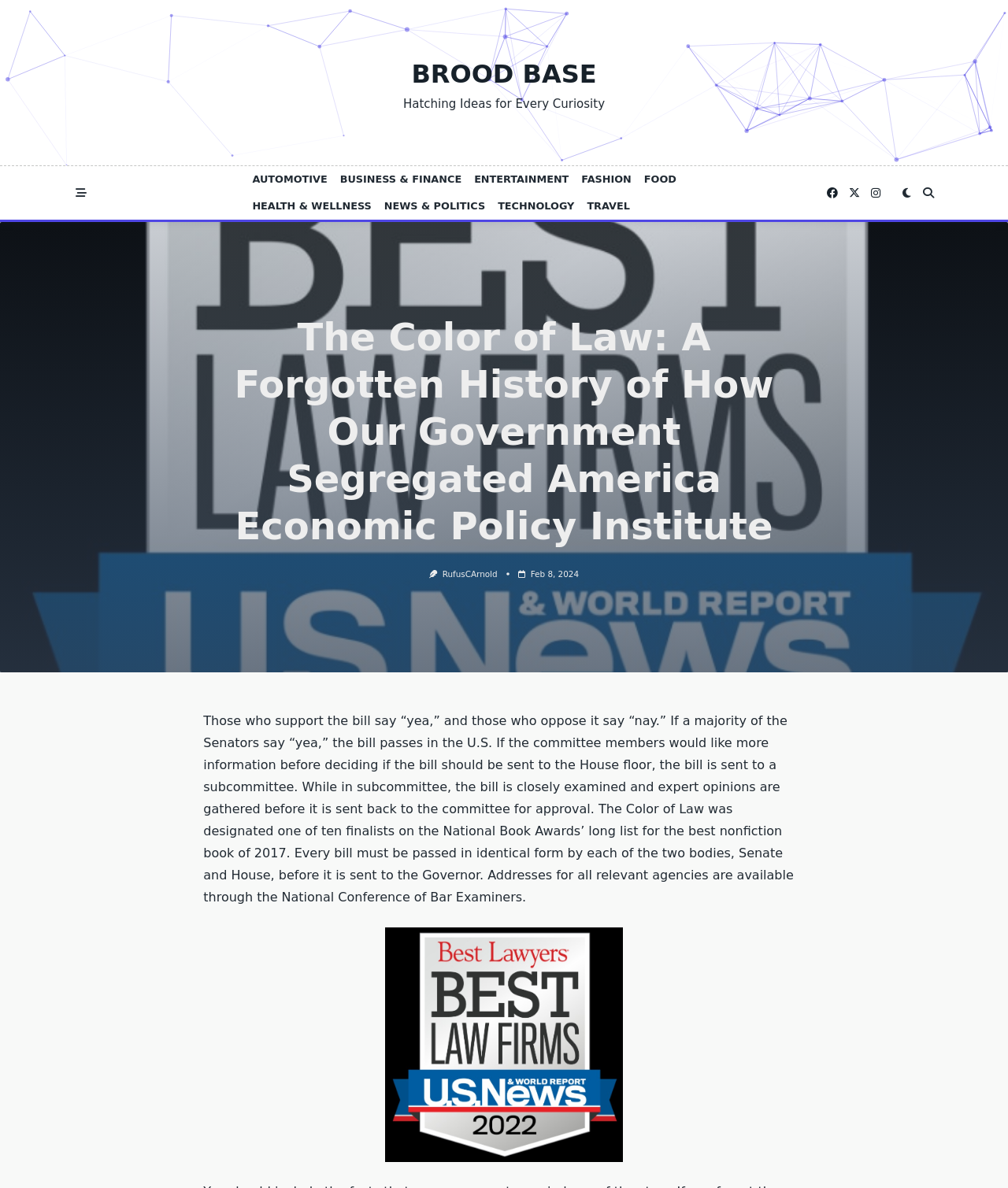Using the information in the image, give a detailed answer to the following question: What is the author of the book discussed on this webpage?

I found this answer by looking at the link element with the text 'RufusCArnold' and noticing that it is a name format, likely indicating the author of the book discussed on the webpage.